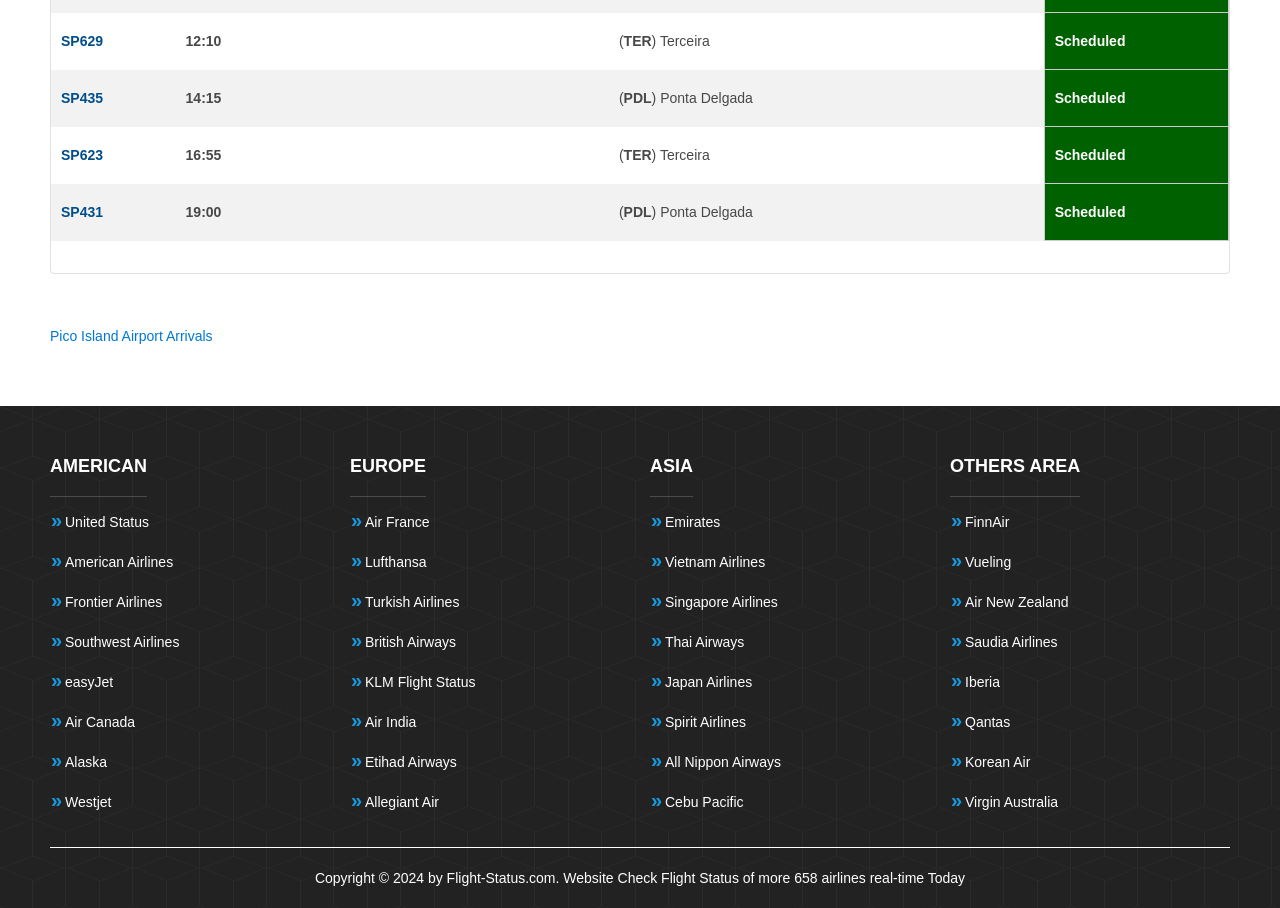How many columns are there in the flight schedule table?
Please give a detailed and elaborate answer to the question based on the image.

I counted the number of gridcells in each row of the table and found that there are 6 columns, containing the flight number, time, and other information.